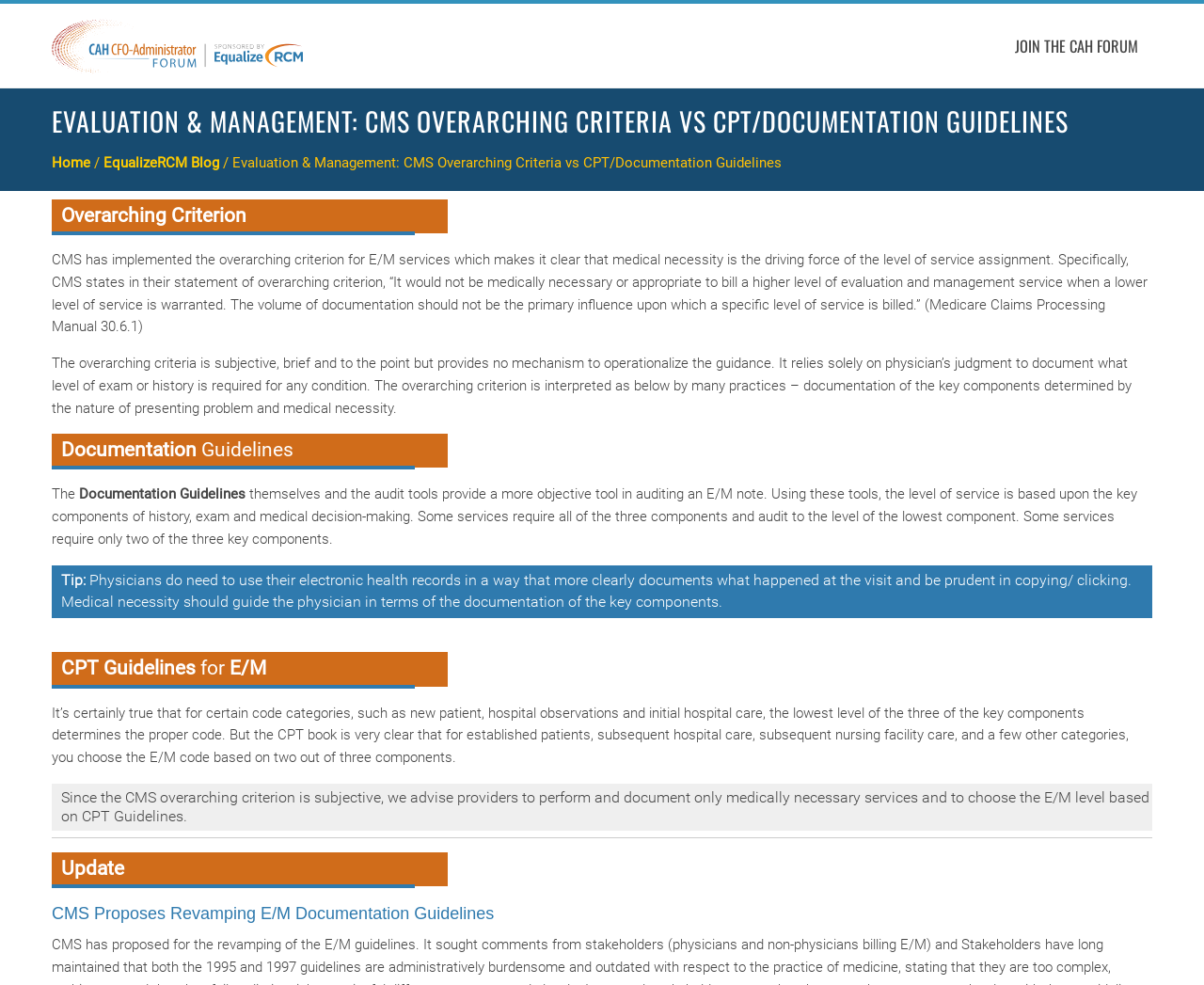Identify the bounding box for the described UI element. Provide the coordinates in (top-left x, top-left y, bottom-right x, bottom-right y) format with values ranging from 0 to 1: EqualizeRCM Blog

[0.086, 0.156, 0.182, 0.173]